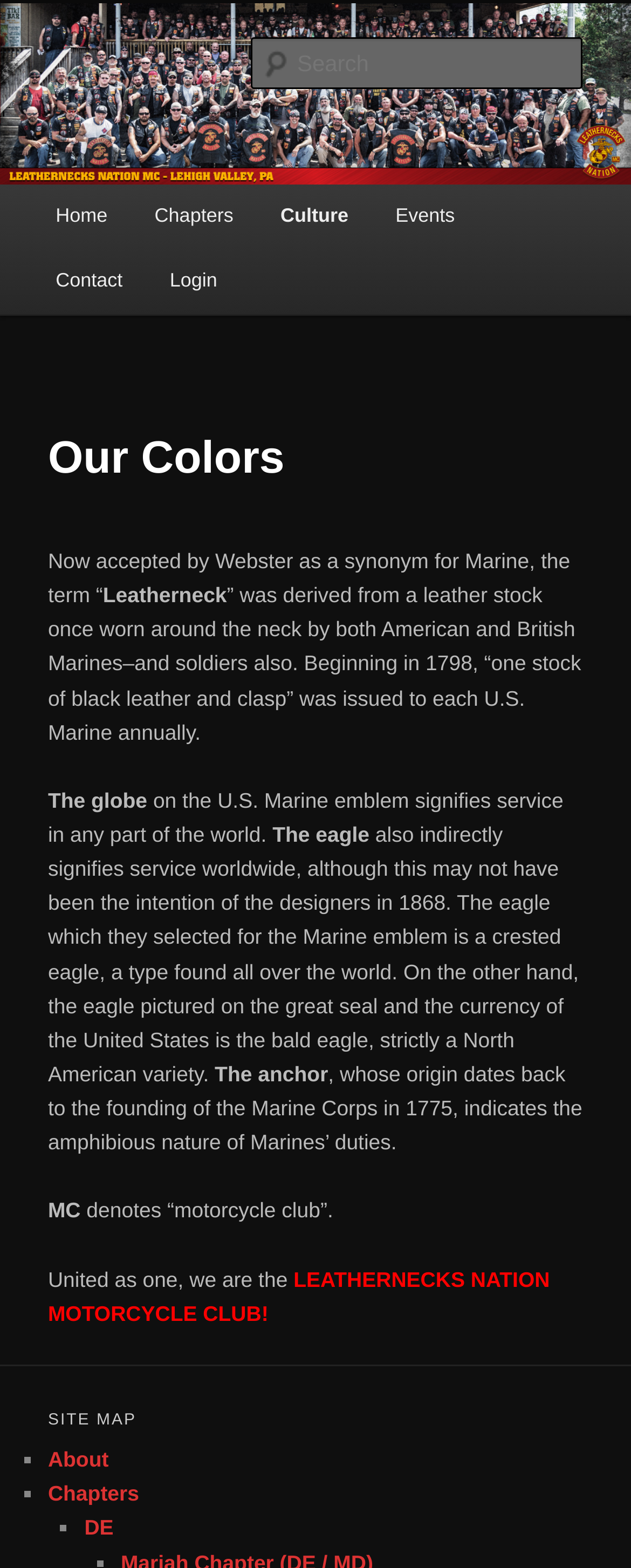Find the bounding box coordinates of the clickable area required to complete the following action: "Search for something".

None